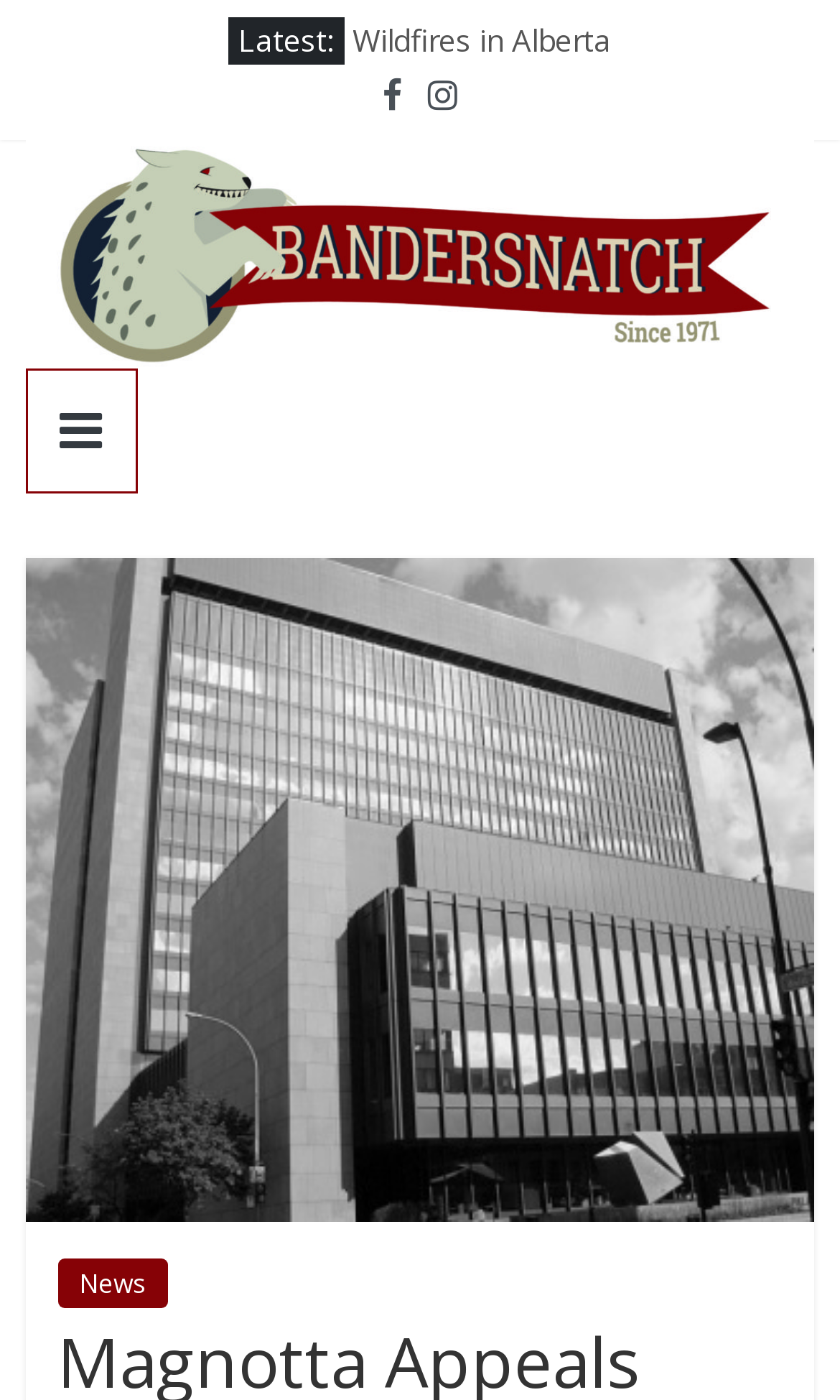What is the text above the 'Bandersnatch' link?
From the image, respond using a single word or phrase.

Latest: